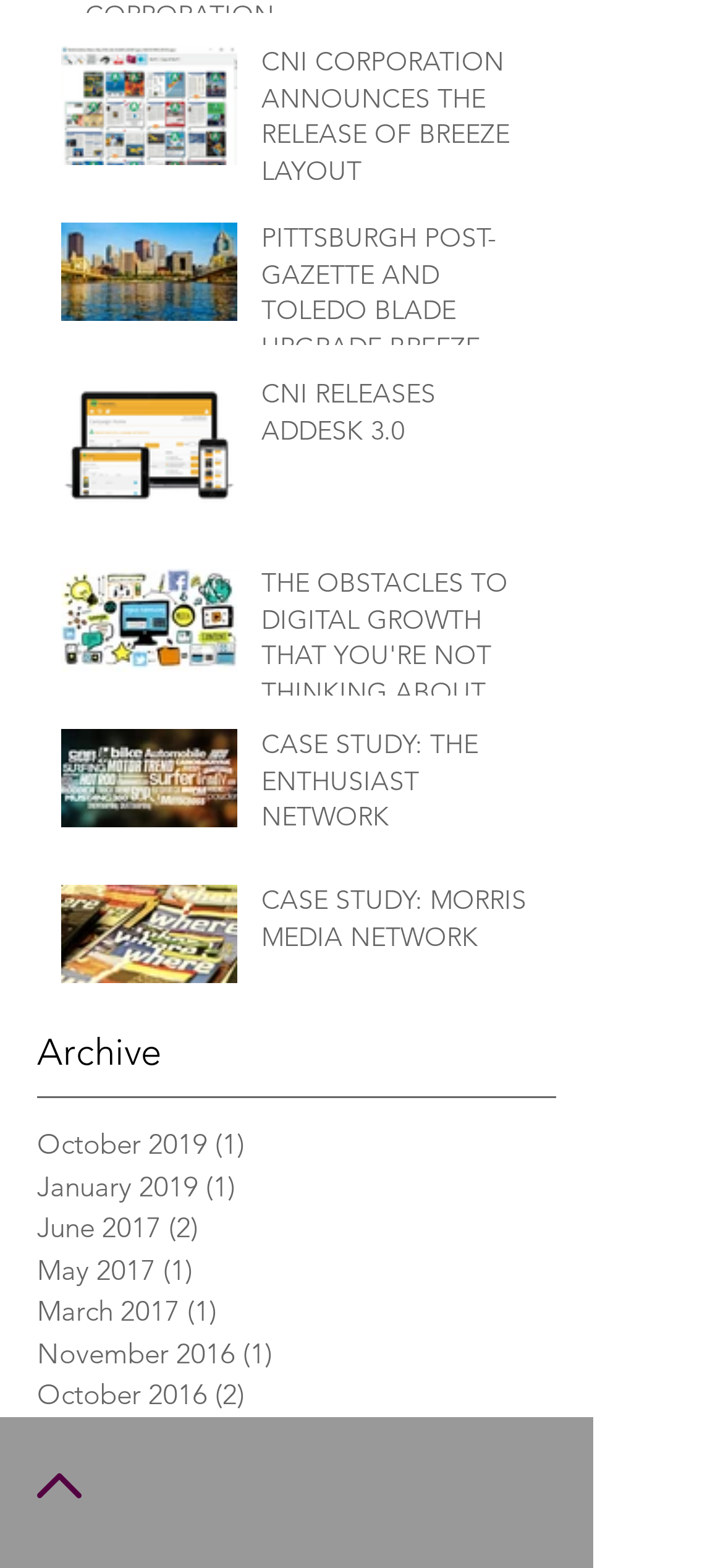Consider the image and give a detailed and elaborate answer to the question: 
How many case studies are listed?

There are 2 case studies listed because I found two generic elements with the text 'CASE STUDY: THE ENTHUSIAST NETWORK' and 'CASE STUDY: MORRIS MEDIA NETWORK', indicating that they are two separate case studies.